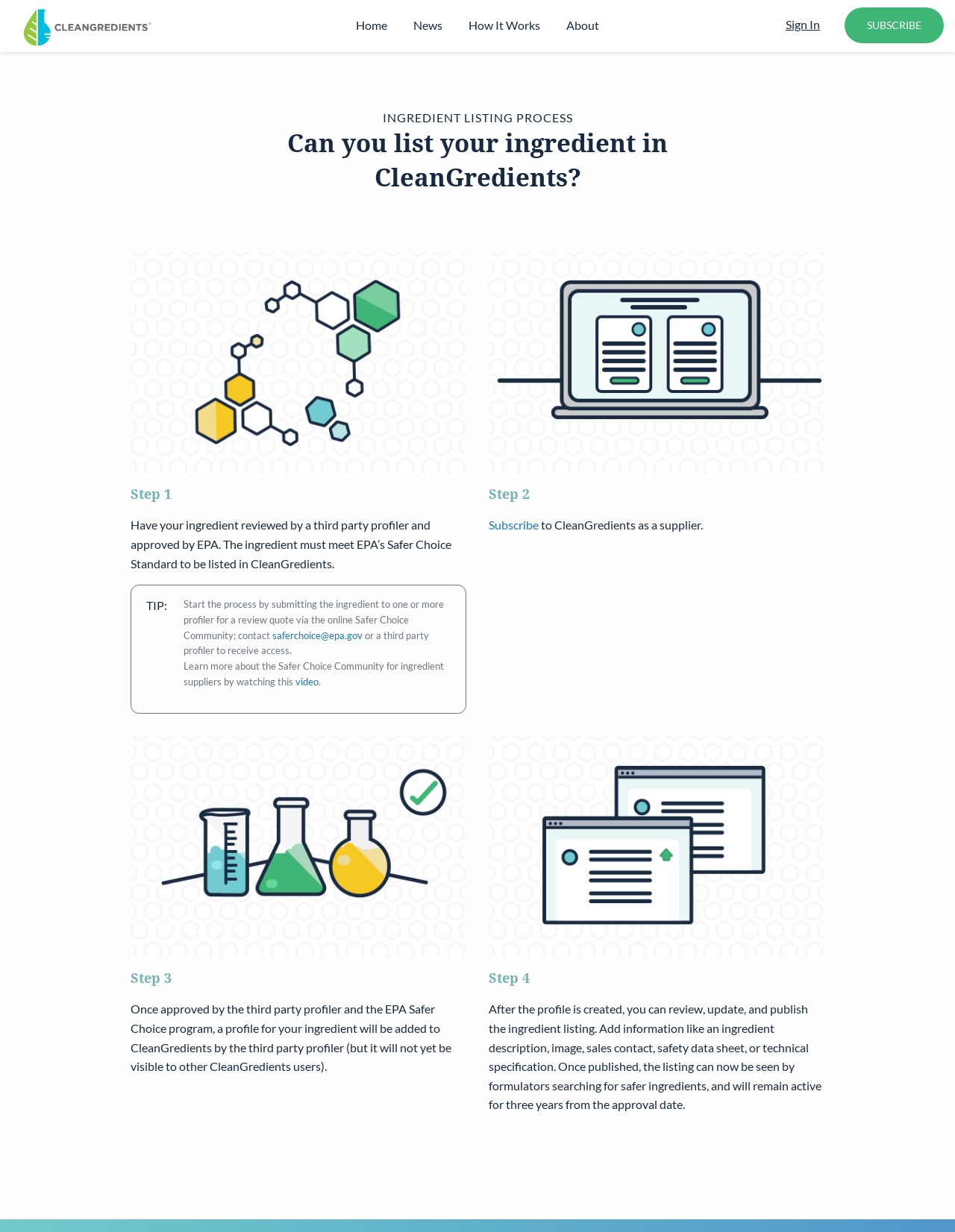How many steps are involved in the ingredient listing process?
Examine the webpage screenshot and provide an in-depth answer to the question.

The ingredient listing process is described in the webpage, and it involves four steps, which are labeled as 'Step 1', 'Step 2', 'Step 3', and 'Step 4'.